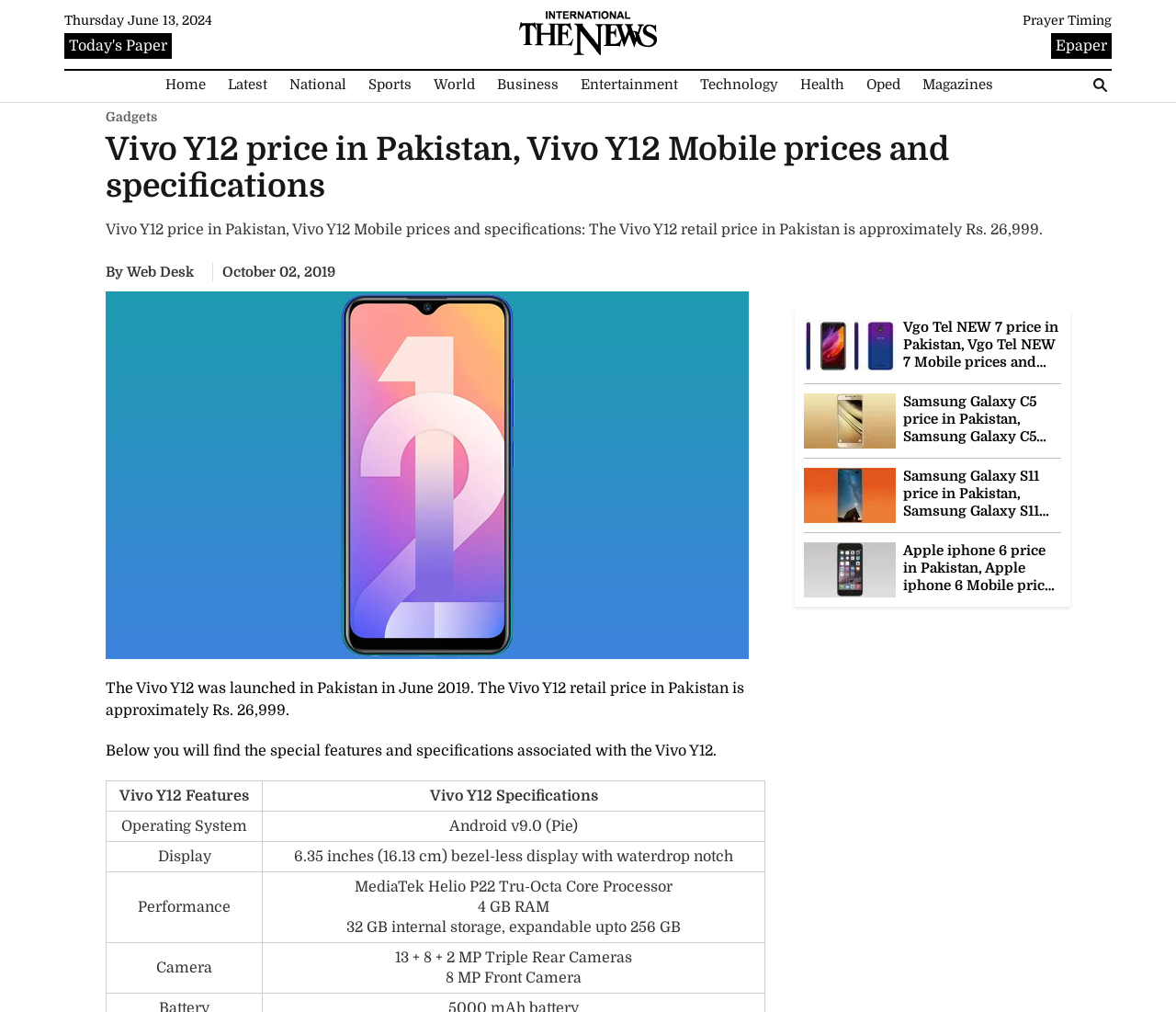Please identify the bounding box coordinates of the region to click in order to complete the given instruction: "Go to Home". The coordinates should be four float numbers between 0 and 1, i.e., [left, top, right, bottom].

[0.132, 0.074, 0.182, 0.094]